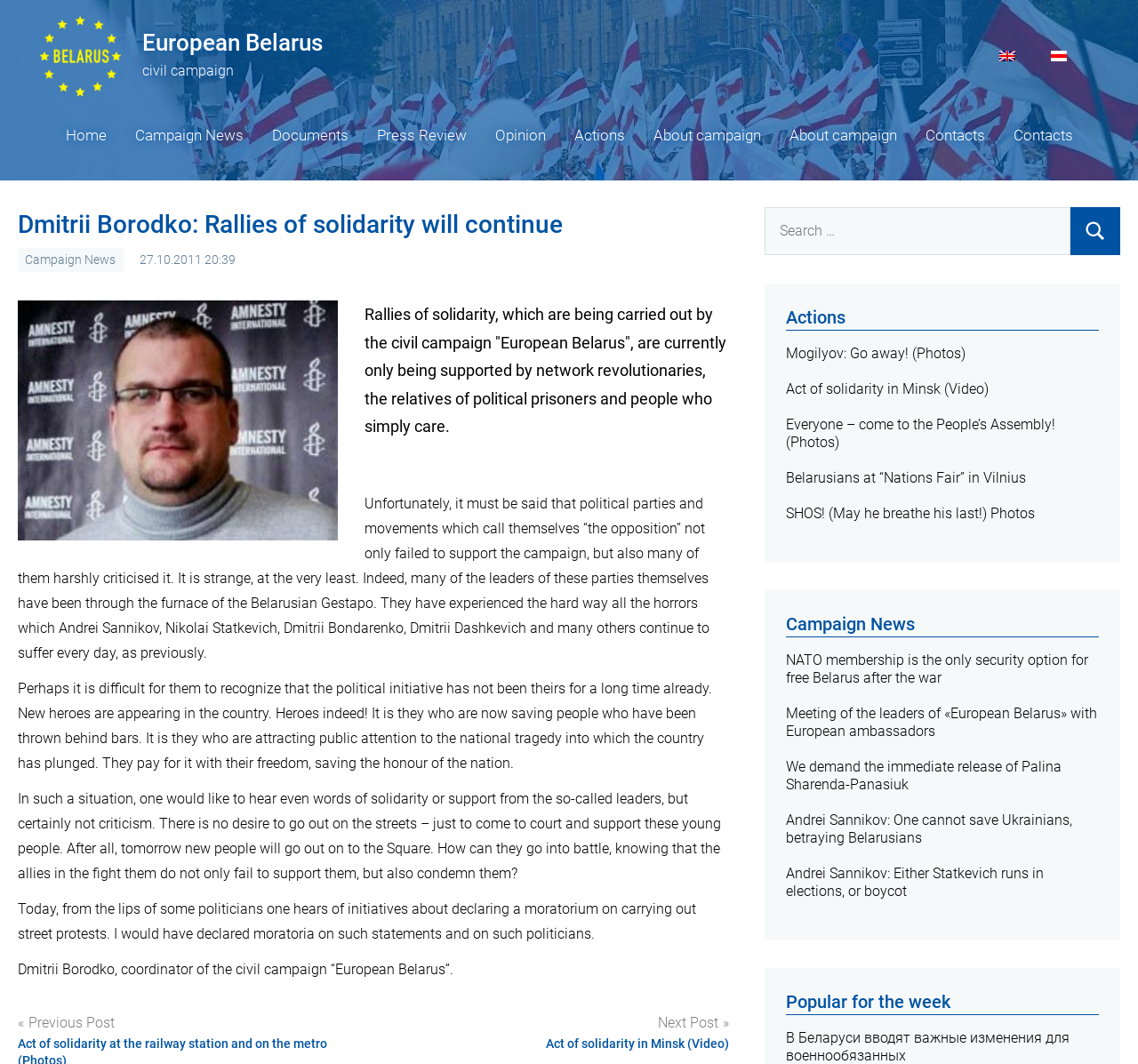What is the date of the article?
Could you give a comprehensive explanation in response to this question?

The date of the article can be found in the link element with the text '27.10.2011 20:39', which is a timestamp for the article.